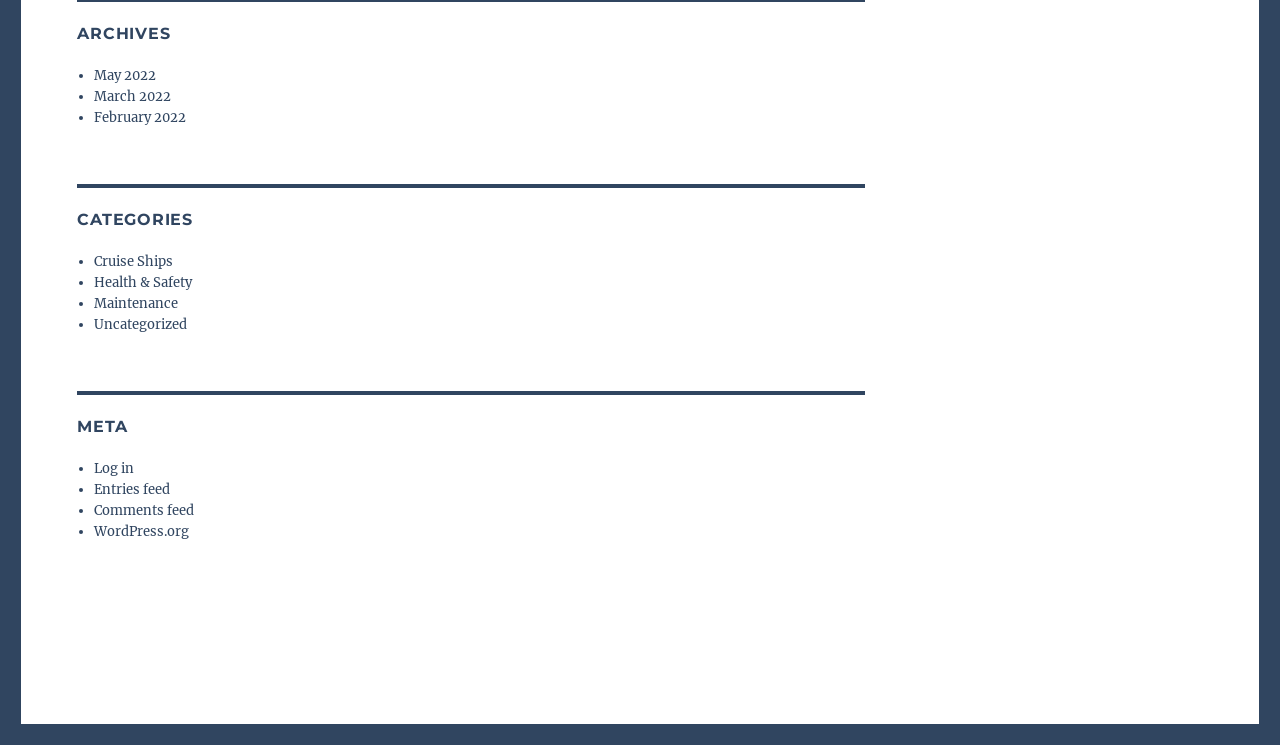Locate the bounding box coordinates of the element to click to perform the following action: 'View archives for May 2022'. The coordinates should be given as four float values between 0 and 1, in the form of [left, top, right, bottom].

[0.073, 0.09, 0.121, 0.113]